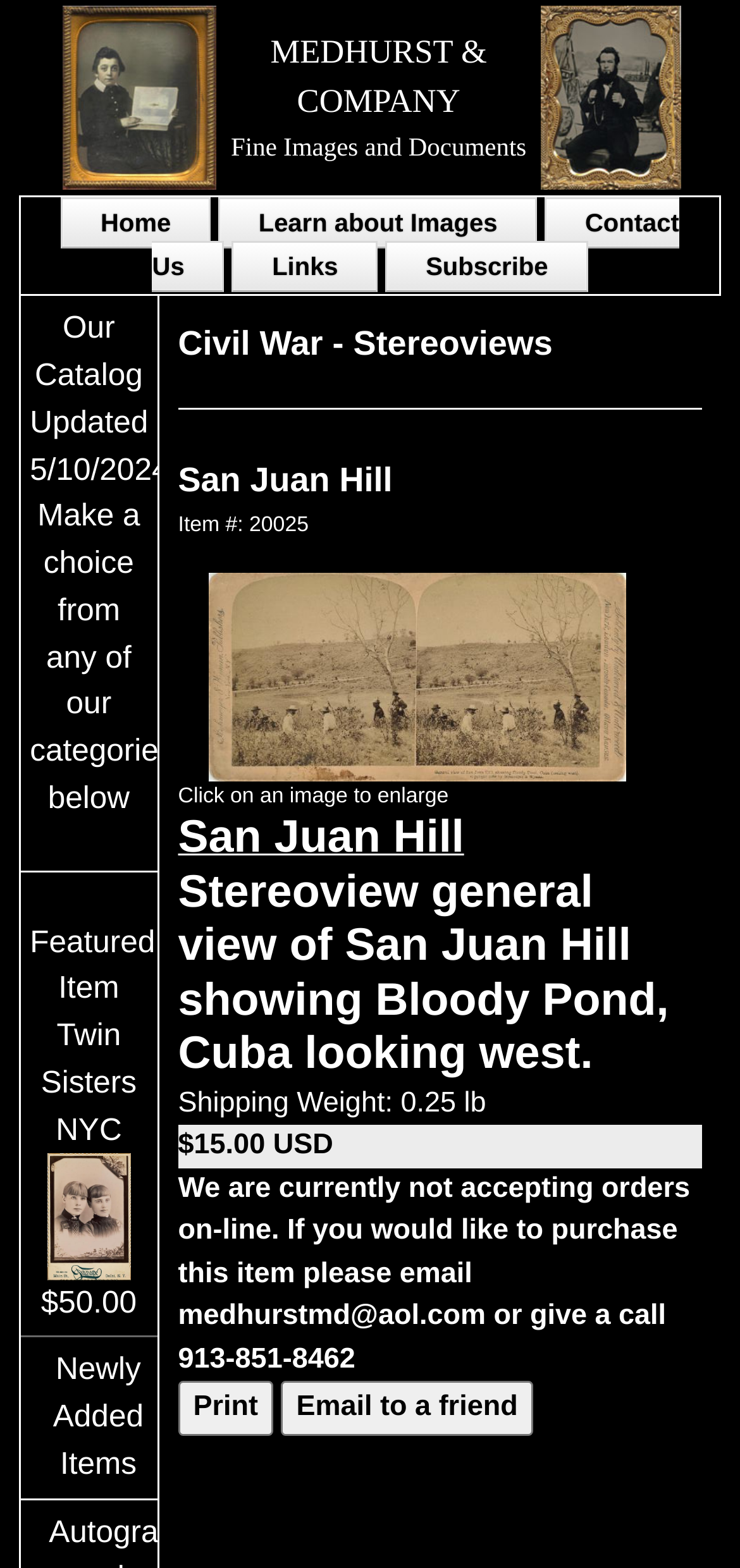What is the shipping weight of the 'San Juan Hill' item?
Based on the content of the image, thoroughly explain and answer the question.

The shipping weight of the 'San Juan Hill' item can be found in the description of the item, where it says 'Shipping Weight: 0.25 lb'.